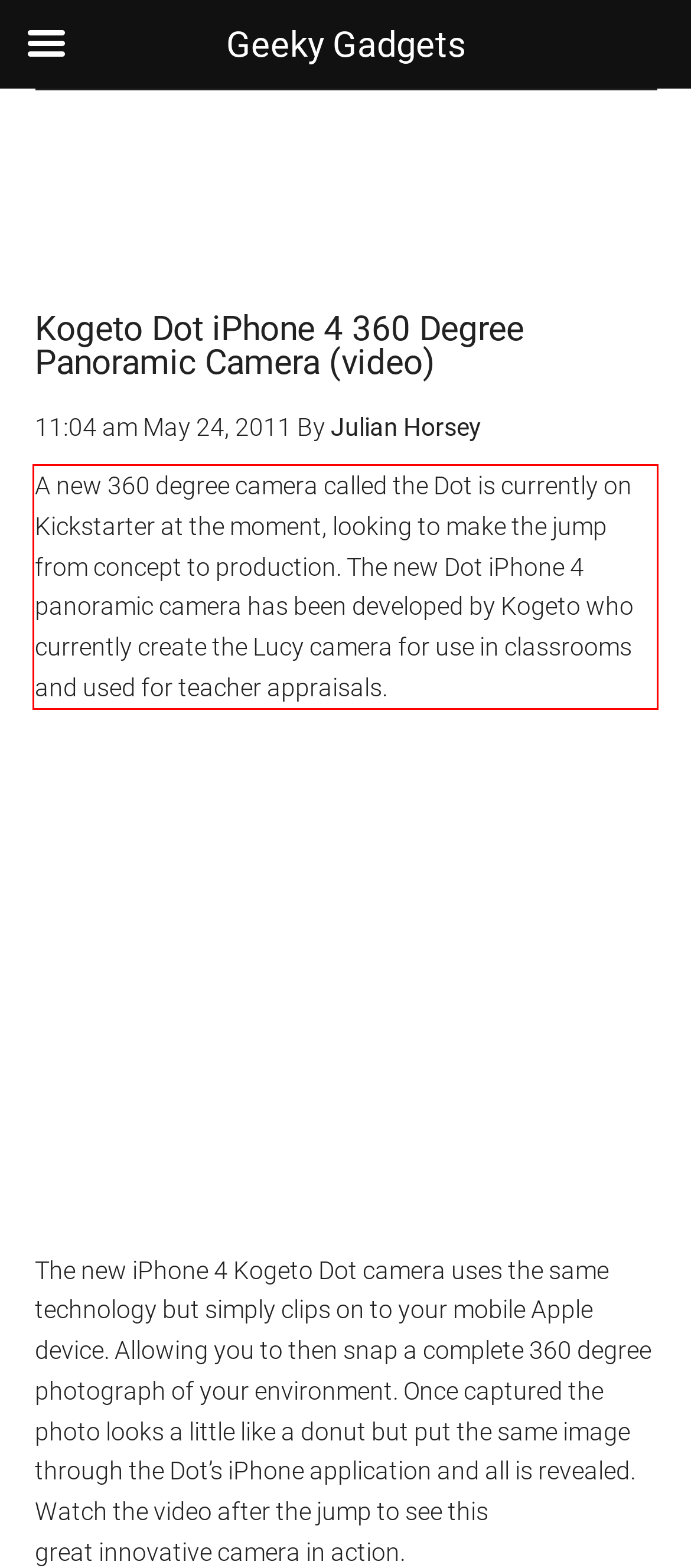Analyze the webpage screenshot and use OCR to recognize the text content in the red bounding box.

A new 360 degree camera called the Dot is currently on Kickstarter at the moment, looking to make the jump from concept to production. The new Dot iPhone 4 panoramic camera has been developed by Kogeto who currently create the Lucy camera for use in classrooms and used for teacher appraisals.